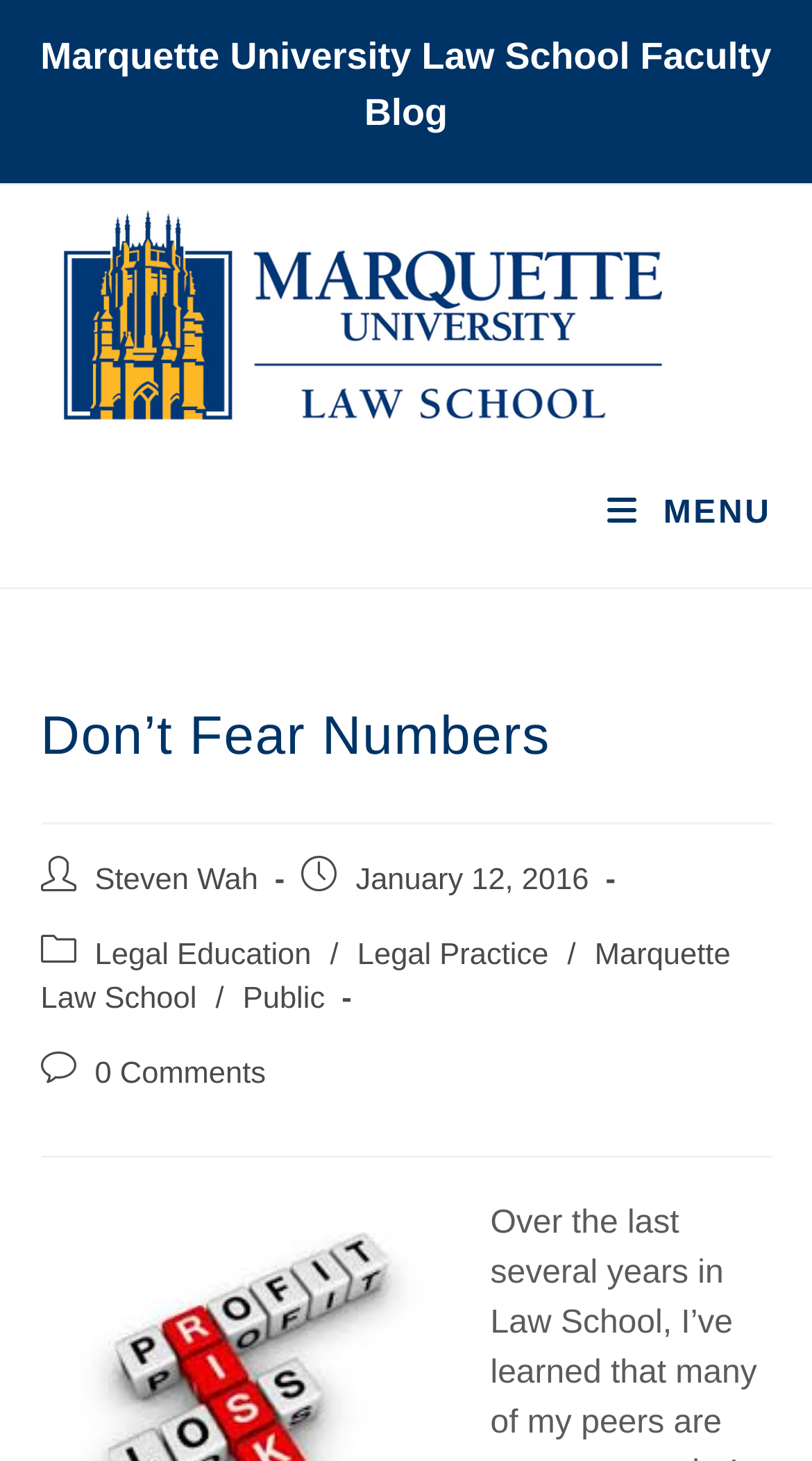Provide an in-depth caption for the webpage.

The webpage is a blog post titled "Don't Fear Numbers" from the Marquette University Law School Faculty Blog. At the top, there is a heading with the blog's name, accompanied by an image with the same name. Below this, there is a layout table that spans most of the width of the page. Within this table, there is a link to the blog's homepage, which is accompanied by the same image as above.

On the top right, there is a link to a mobile menu. Below the layout table, there is a header section that contains the title of the blog post, "Don't Fear Numbers". This is followed by a section that displays information about the post, including the author's name, "Steven Wah", the publication date, "January 12, 2016", and the categories it belongs to, which are "Legal Education", "Legal Practice", "Marquette Law School", and "Public".

There are five links in this section, each corresponding to one of the categories. The section also contains a static text "Post comments:" followed by a link that indicates there are "0 Comments" on the post. Overall, the webpage has a simple and organized structure, with clear headings and concise text.